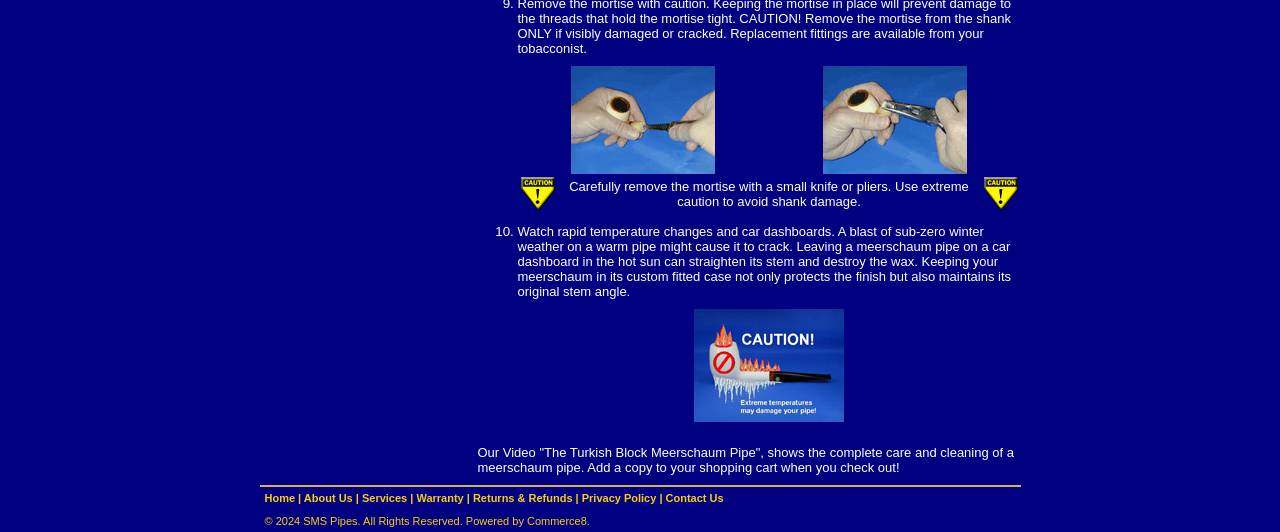Provide a one-word or one-phrase answer to the question:
What is the warning about?

Temperature changes